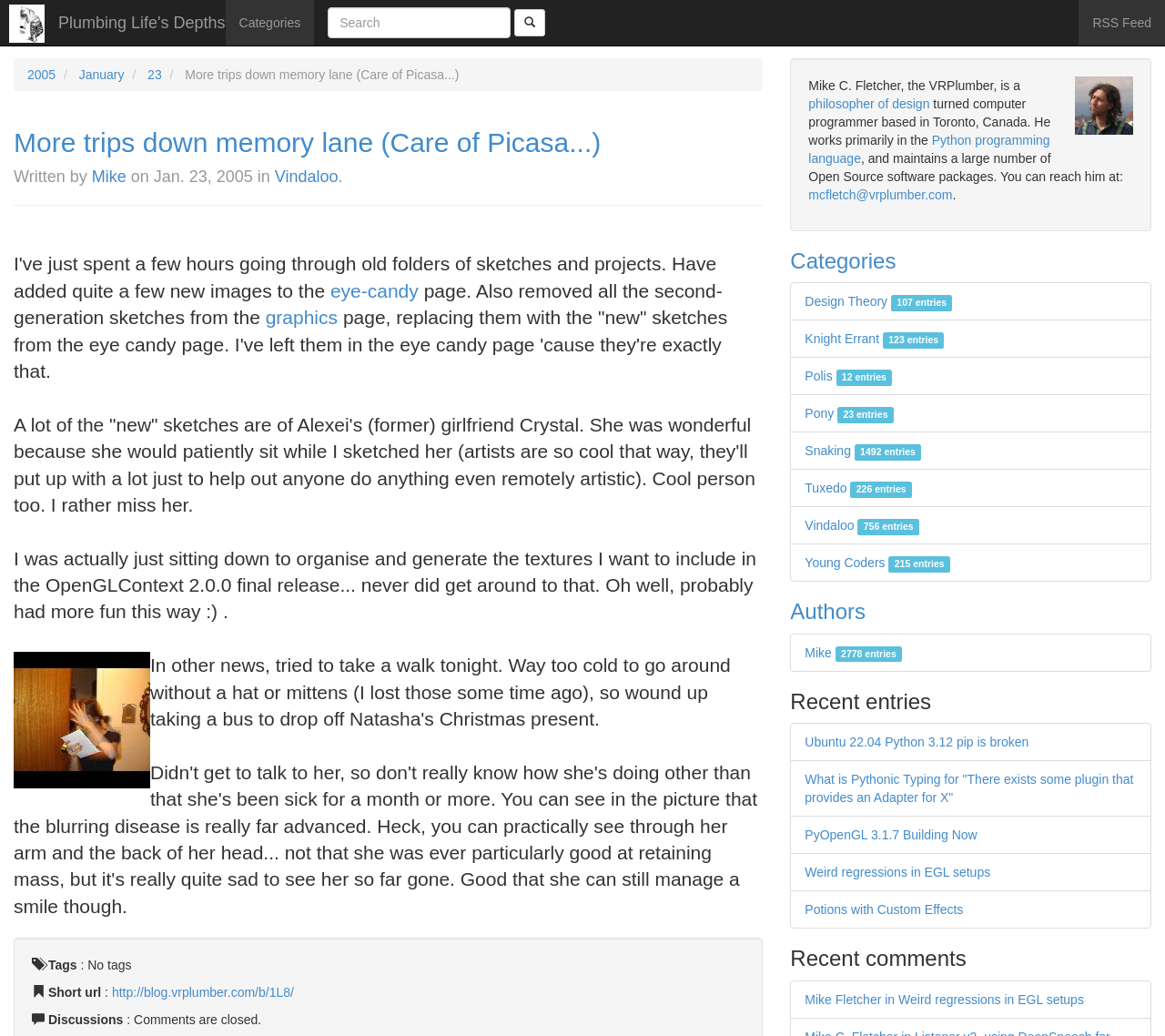Using the element description About Eric, predict the bounding box coordinates for the UI element. Provide the coordinates in (top-left x, top-left y, bottom-right x, bottom-right y) format with values ranging from 0 to 1.

None